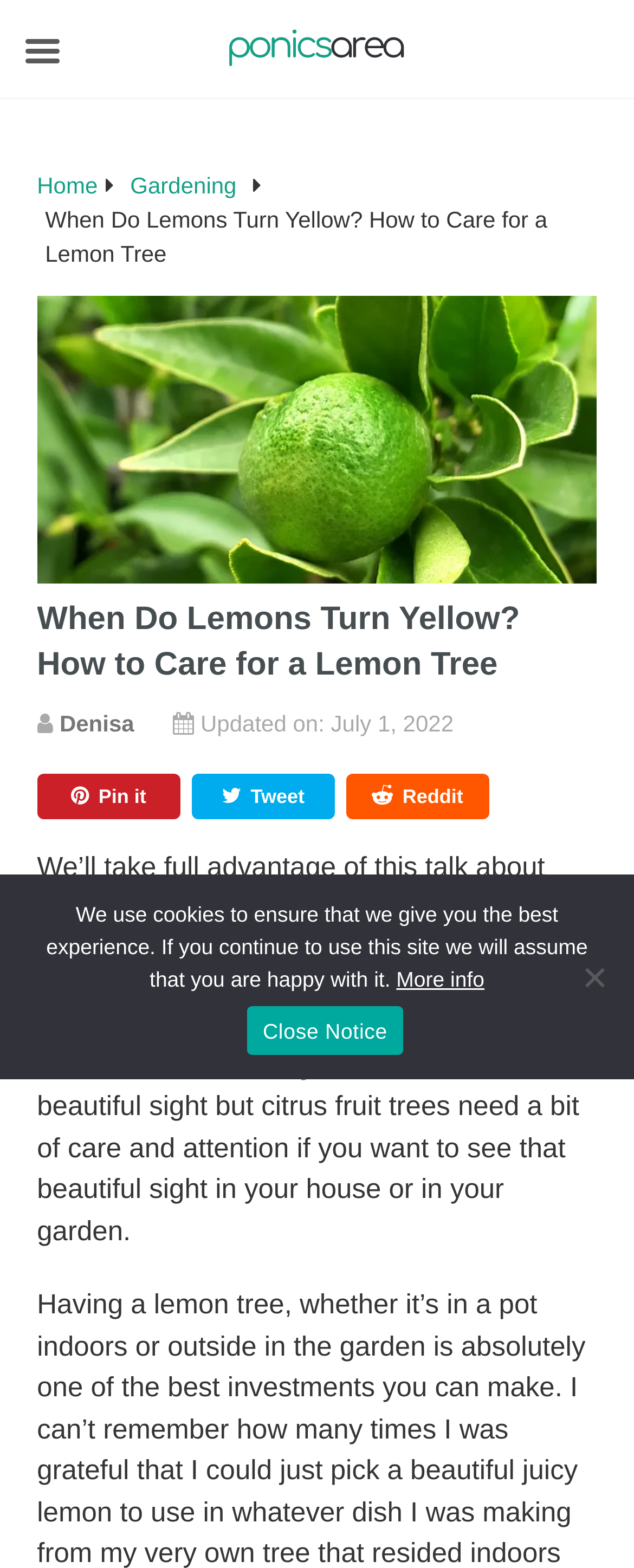Please mark the clickable region by giving the bounding box coordinates needed to complete this instruction: "visit the logo page".

[0.357, 0.027, 0.643, 0.047]